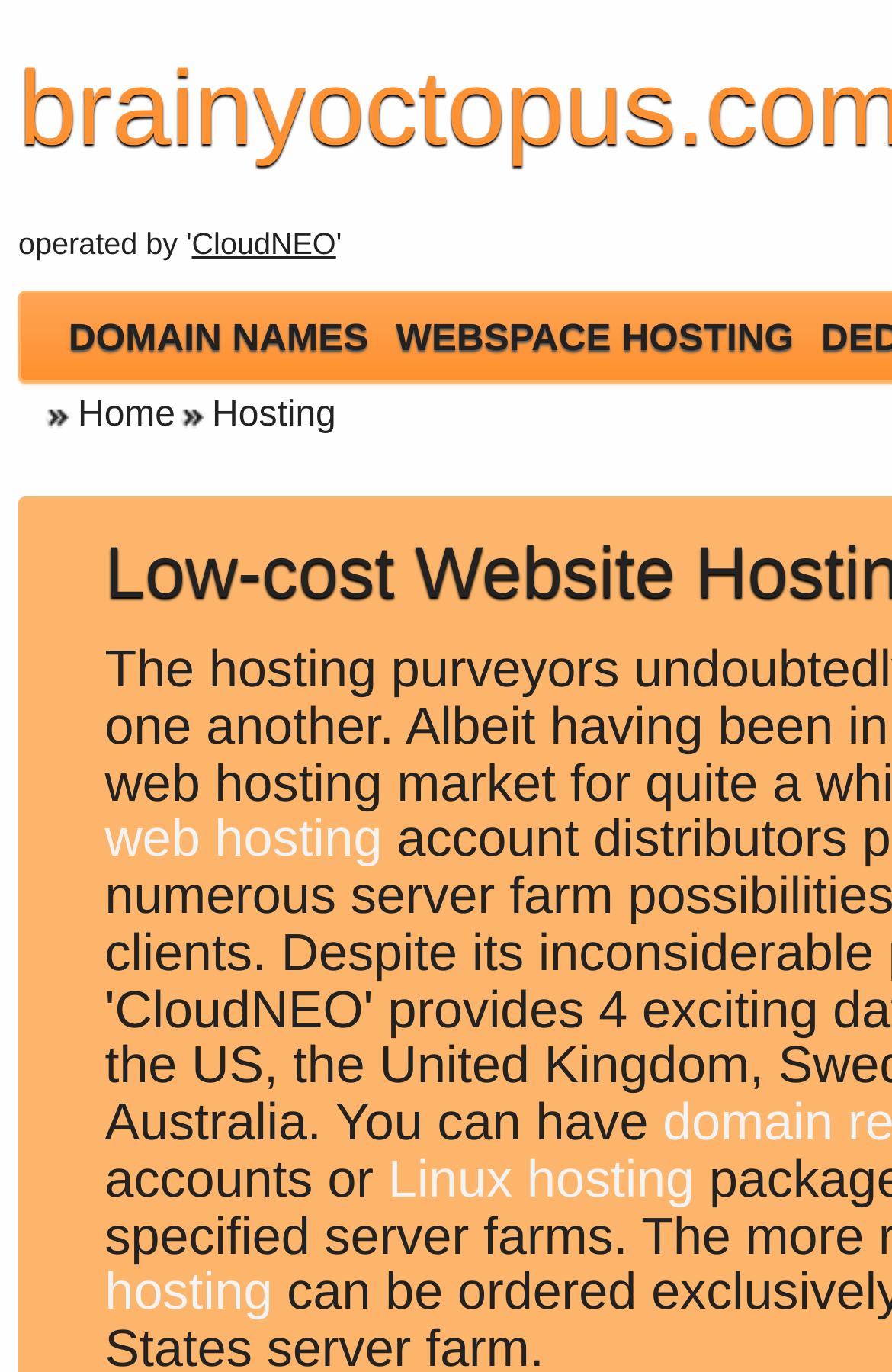Predict the bounding box of the UI element based on this description: "Webspace Hosting".

[0.431, 0.228, 0.902, 0.267]